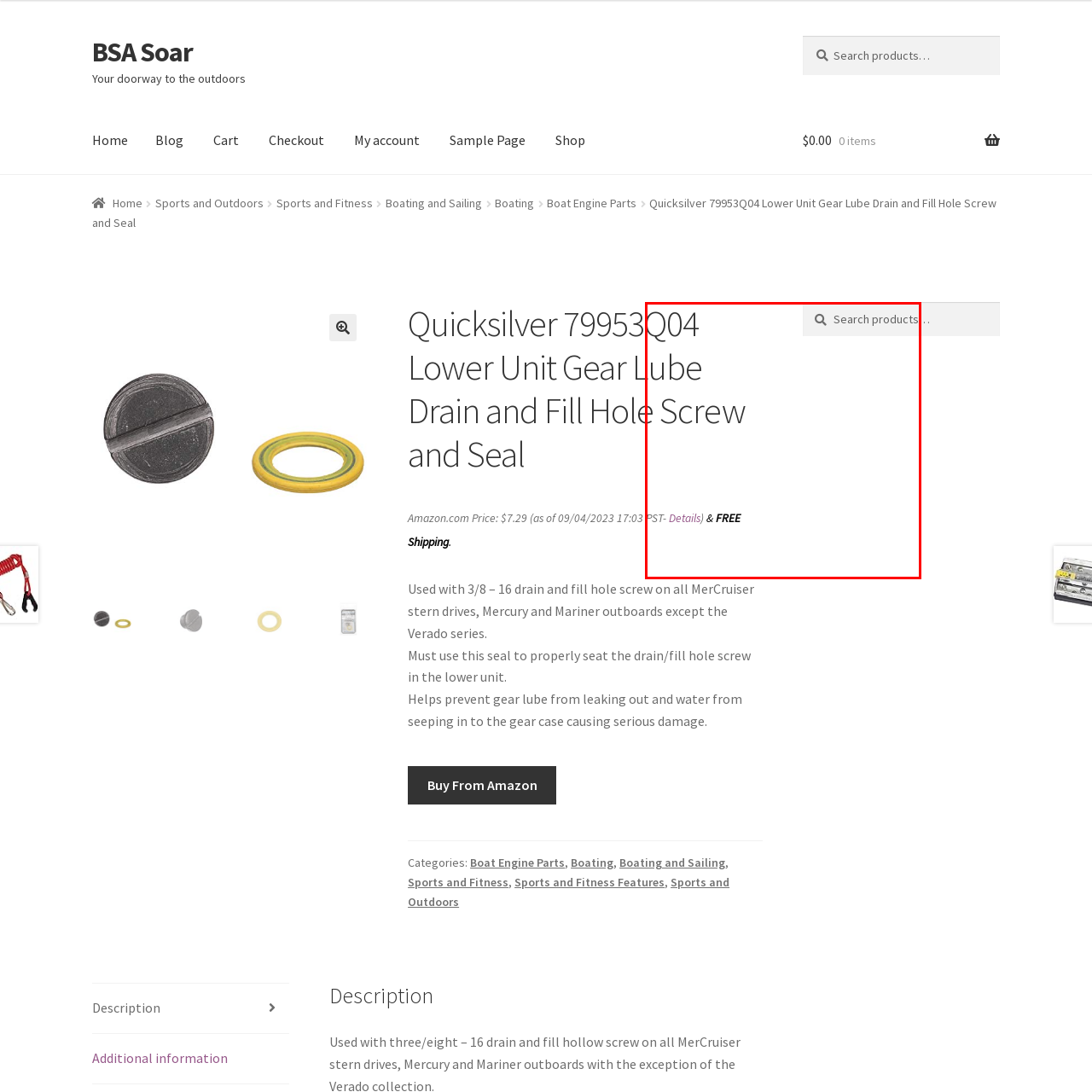Direct your attention to the section outlined in red and answer the following question with a single word or brief phrase: 
What is the purpose of this seal?

Prevent gear lube from leaking and water from entering